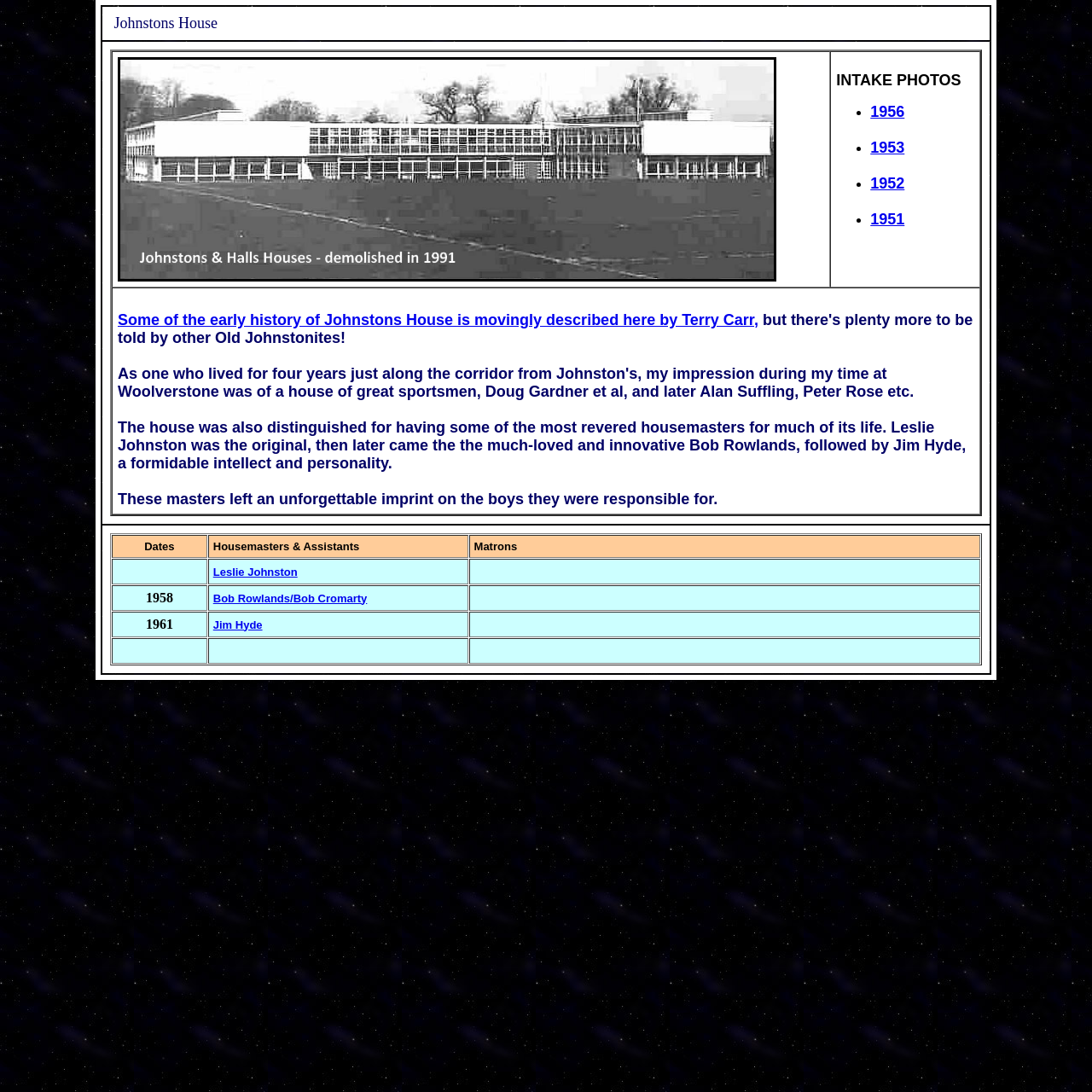Specify the bounding box coordinates of the area to click in order to follow the given instruction: "Read about Johnstons House history."

[0.102, 0.263, 0.898, 0.471]